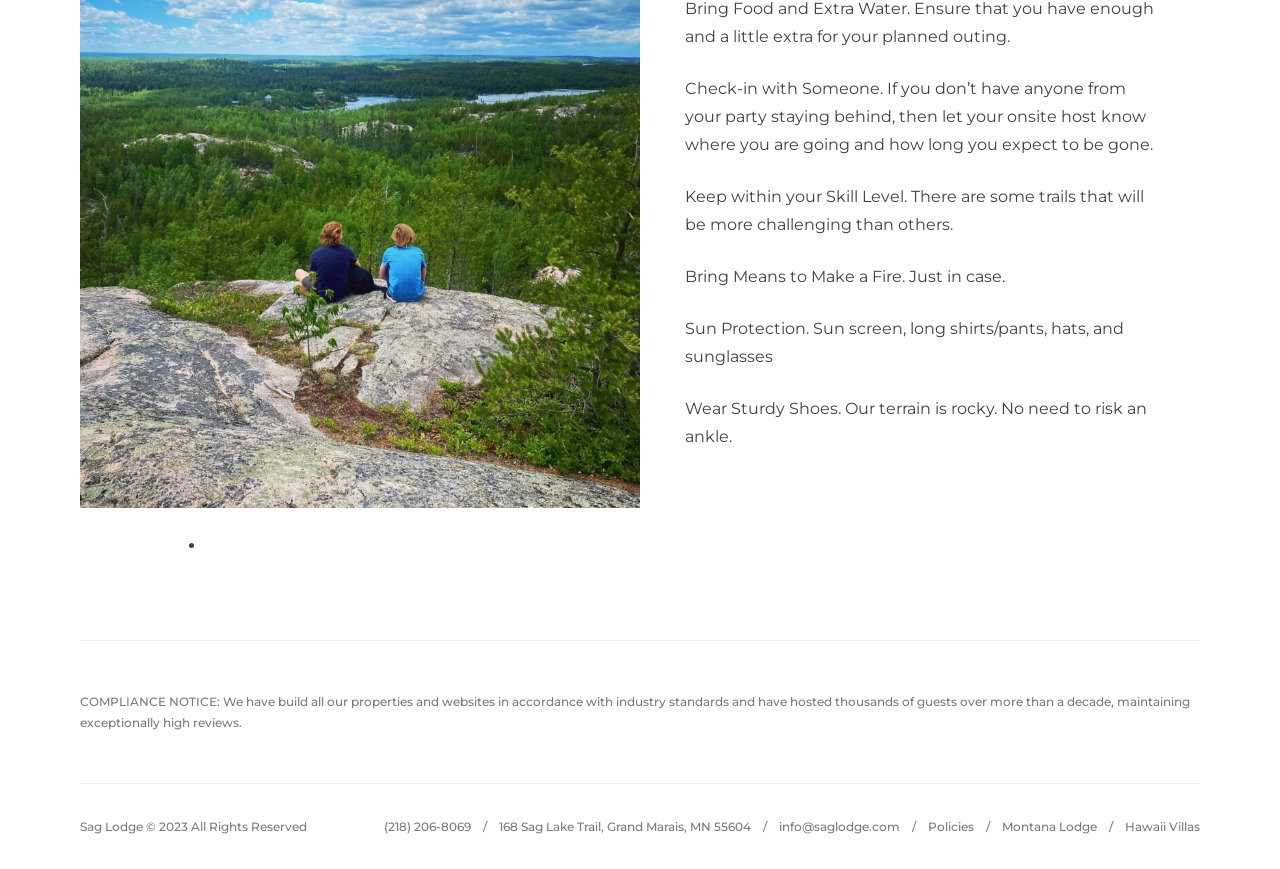What is the purpose of checking in with someone?
Deliver a detailed and extensive answer to the question.

According to the webpage, checking in with someone is recommended for safety reasons, specifically to let the onsite host know where you are going and how long you expect to be gone.